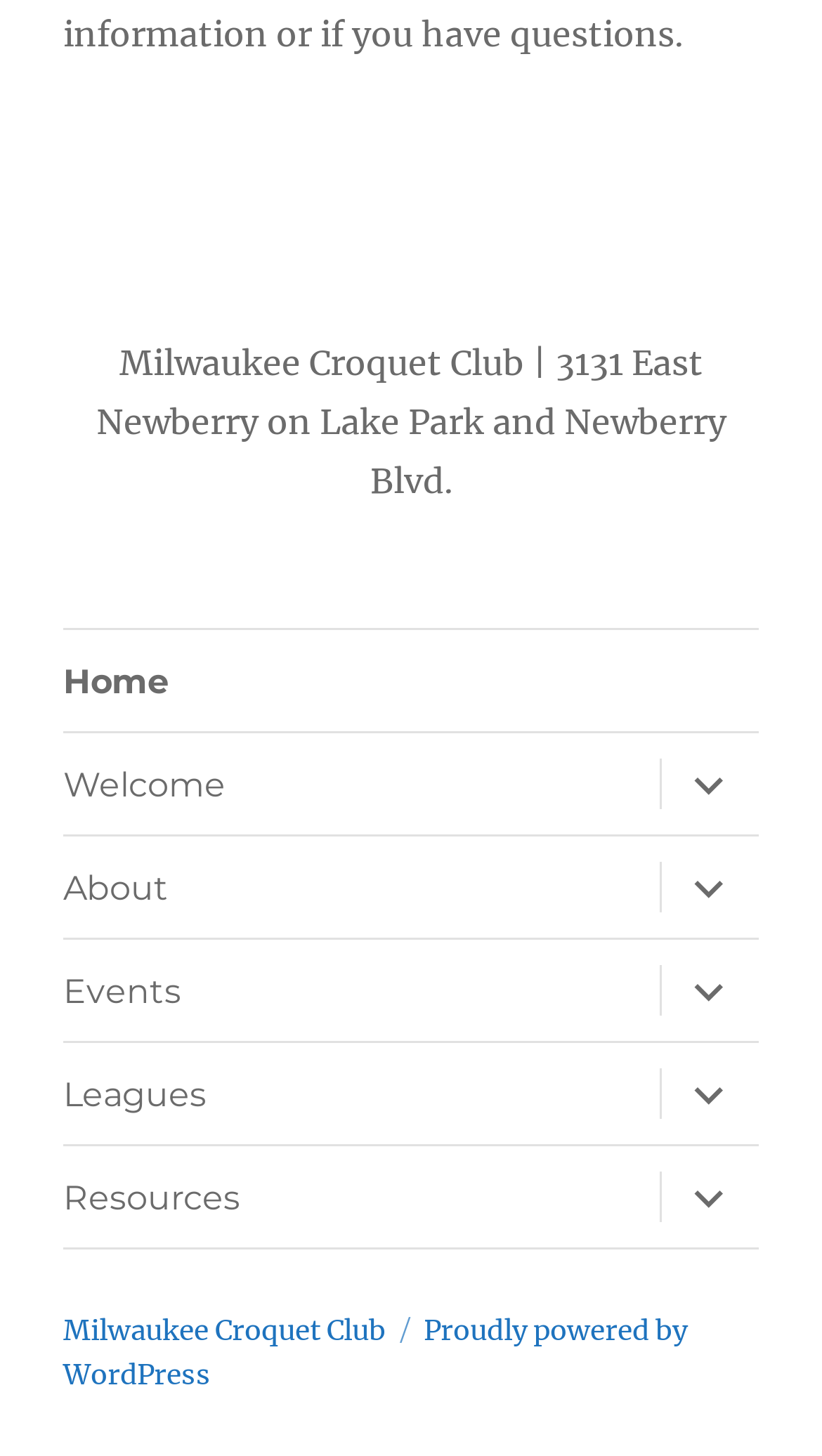Specify the bounding box coordinates for the region that must be clicked to perform the given instruction: "go to home page".

[0.077, 0.433, 0.923, 0.503]